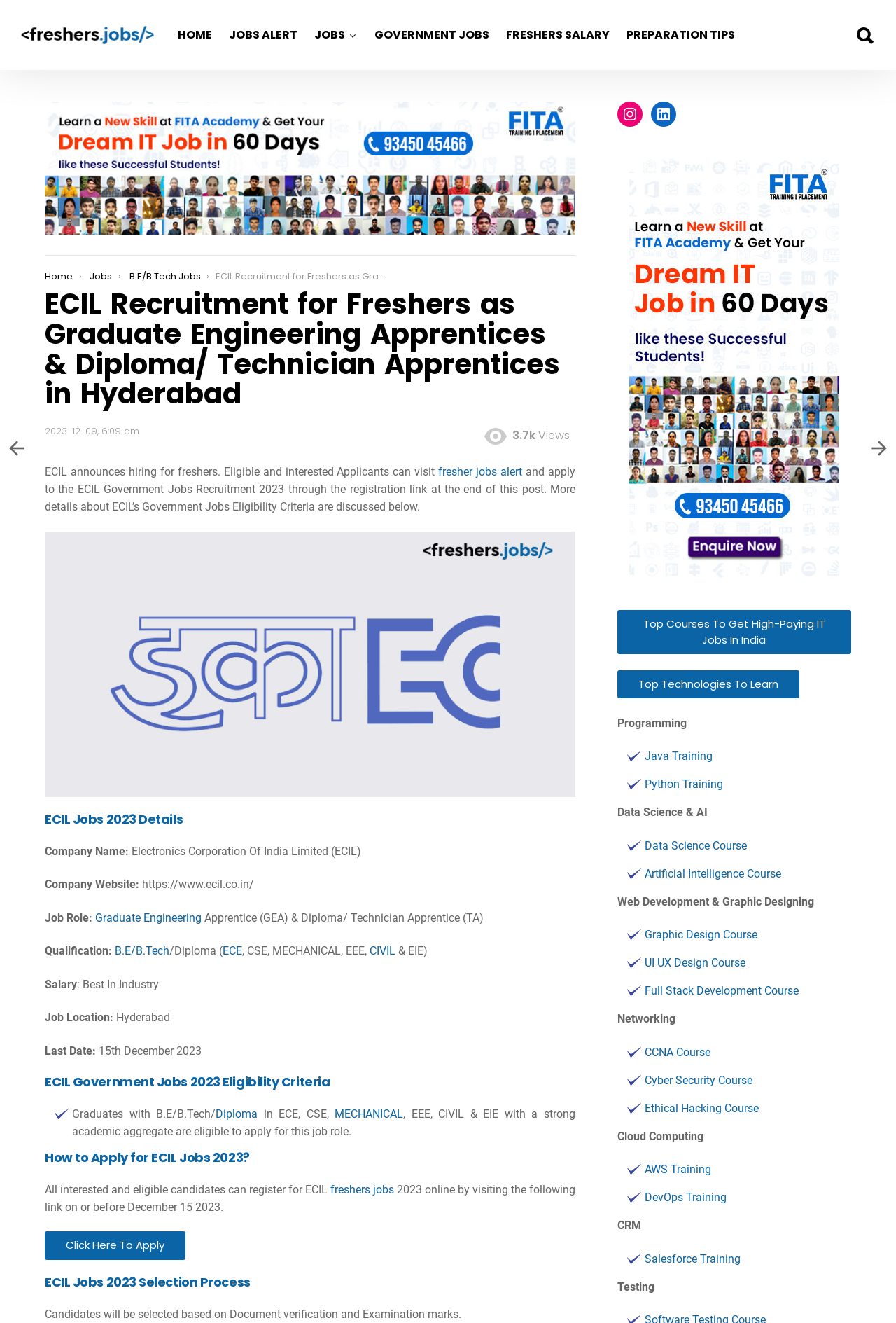Can you find the bounding box coordinates for the element that needs to be clicked to execute this instruction: "Get Java Training"? The coordinates should be given as four float numbers between 0 and 1, i.e., [left, top, right, bottom].

[0.72, 0.566, 0.795, 0.577]